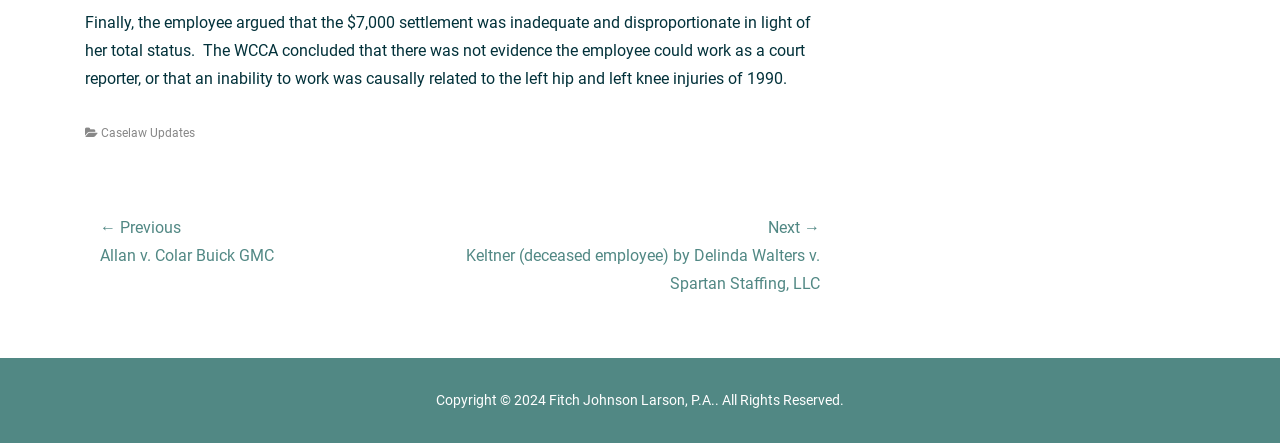Provide a brief response using a word or short phrase to this question:
How many categories are listed?

1